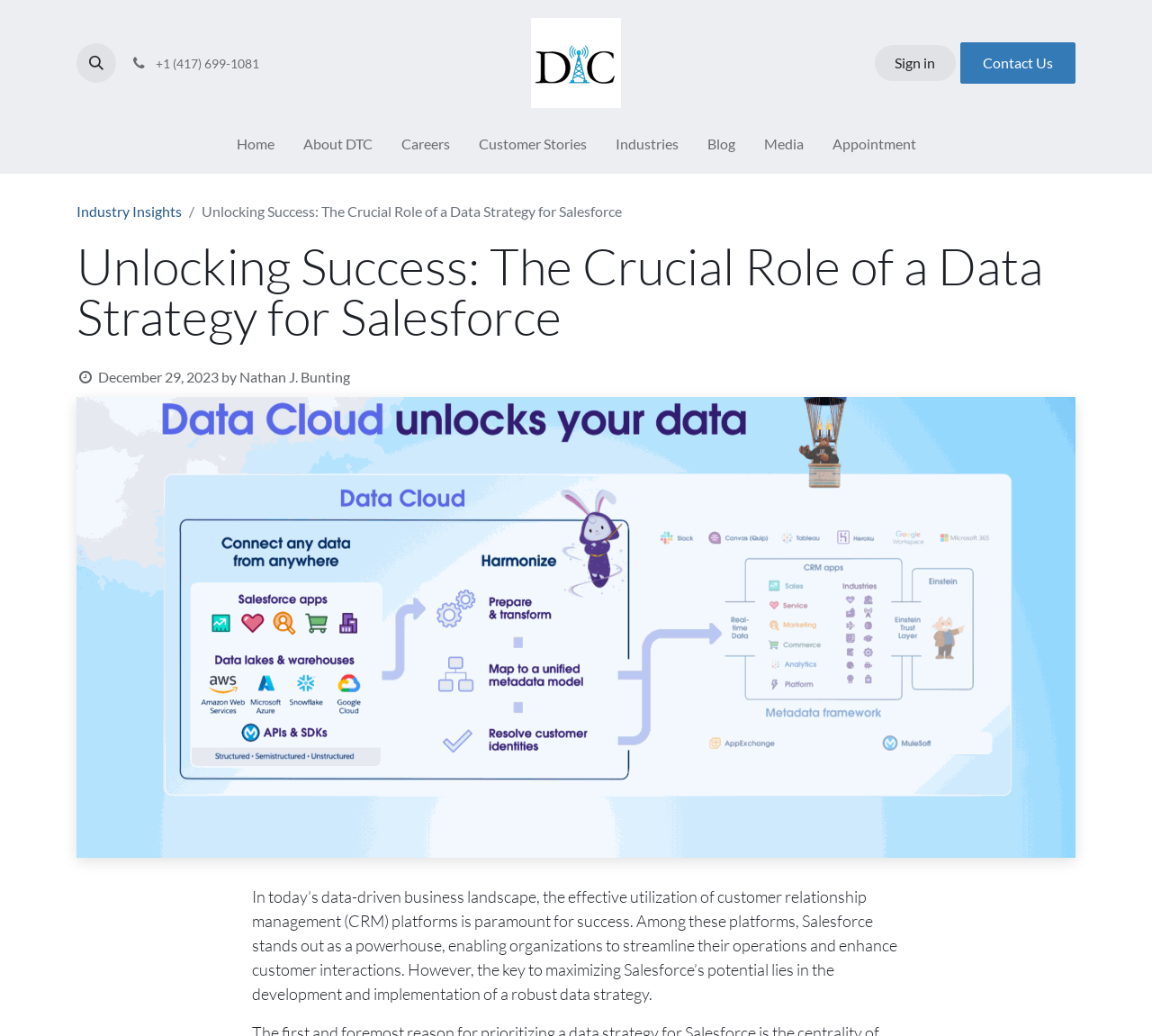Answer this question using a single word or a brief phrase:
What is the phone number to contact?

+1 (417) 699-1081